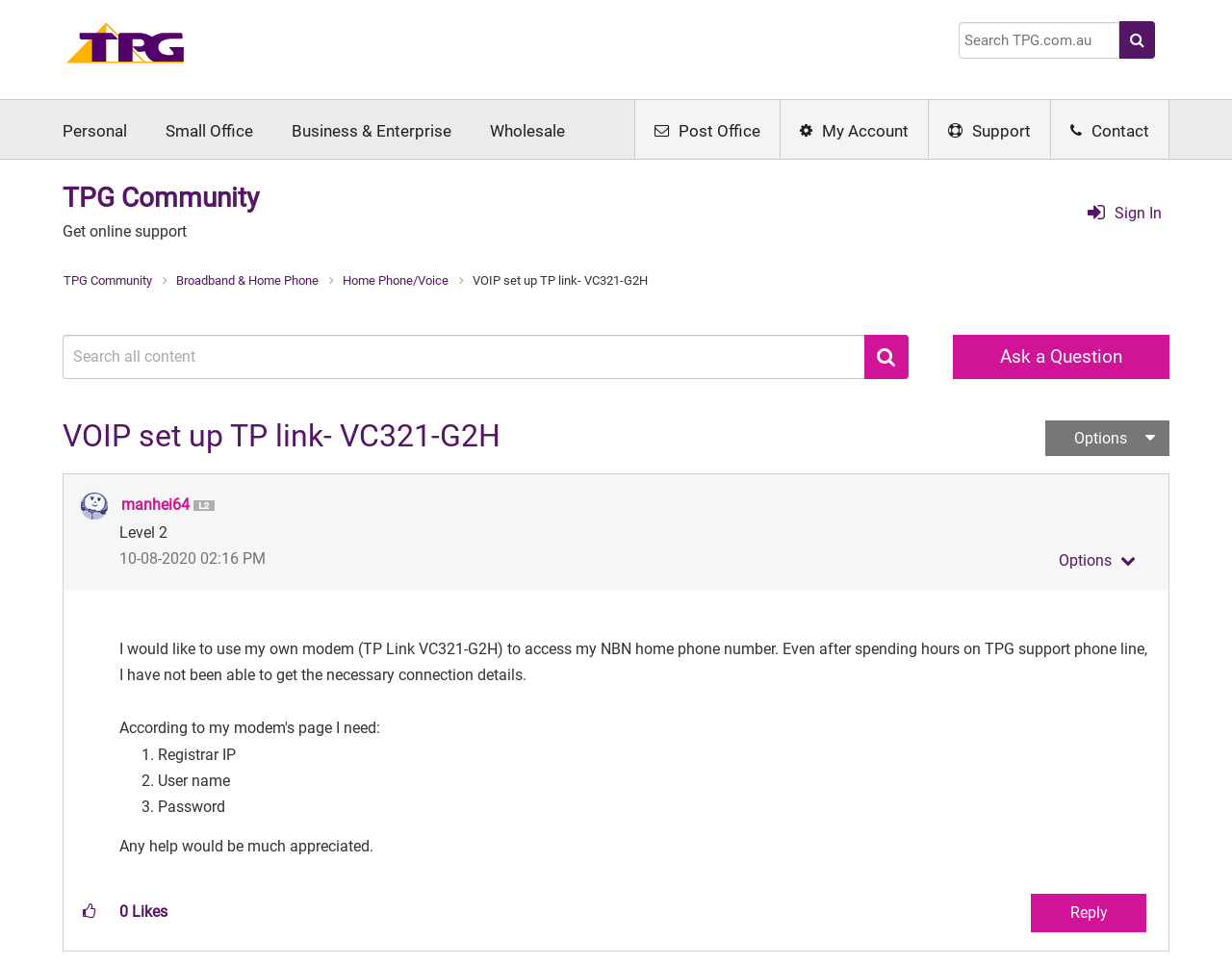Given the element description Smart Plug, predict the bounding box coordinates for the UI element in the webpage screenshot. The format should be (top-left x, top-left y, bottom-right x, bottom-right y), and the values should be between 0 and 1.

None